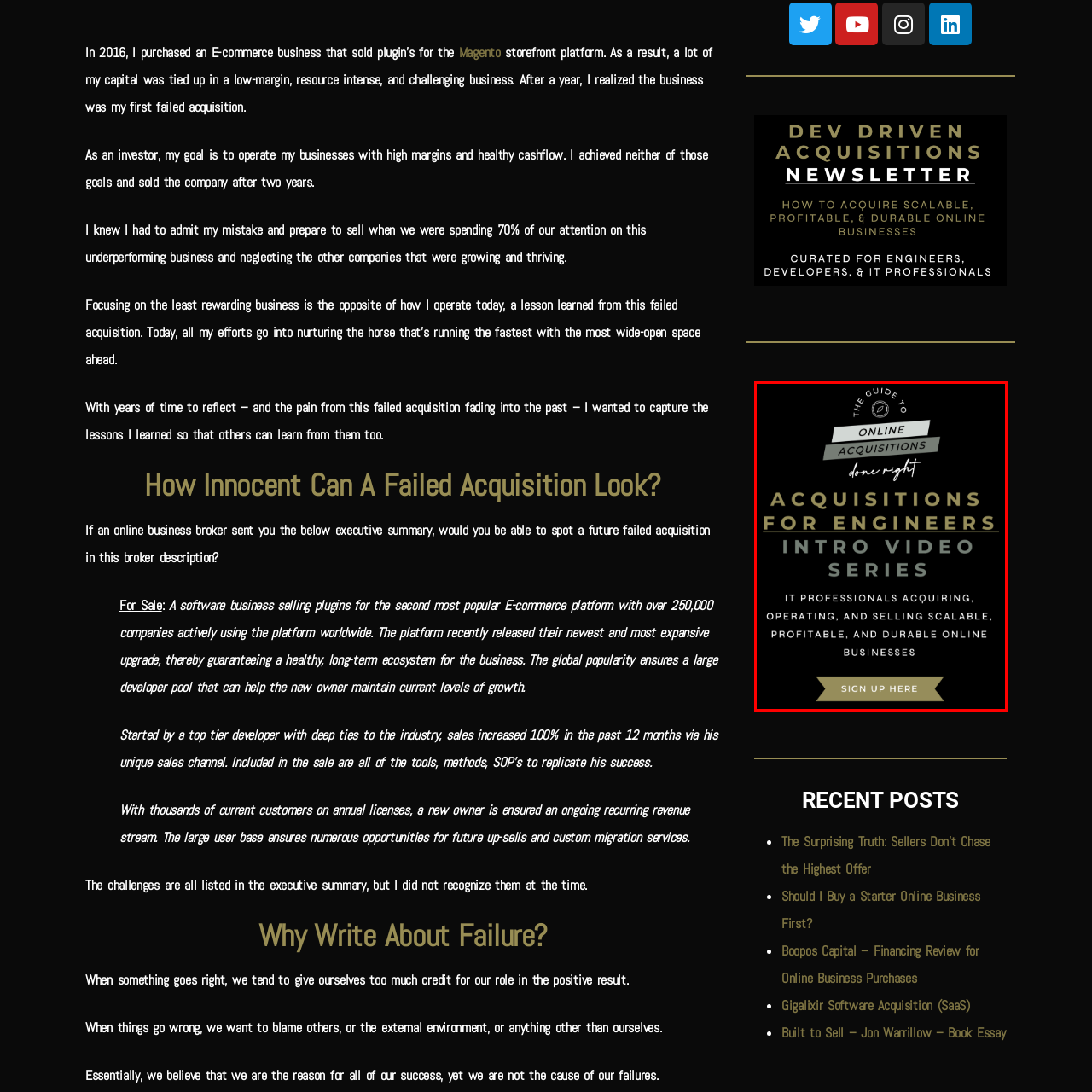What is the target audience of the video series?
Review the image encased within the red bounding box and supply a detailed answer according to the visual information available.

The target audience of the video series is IT professionals as stated in the caption, which emphasizes the importance of acquiring, operating, and selling scalable, profitable, and durable online businesses for this specific group.